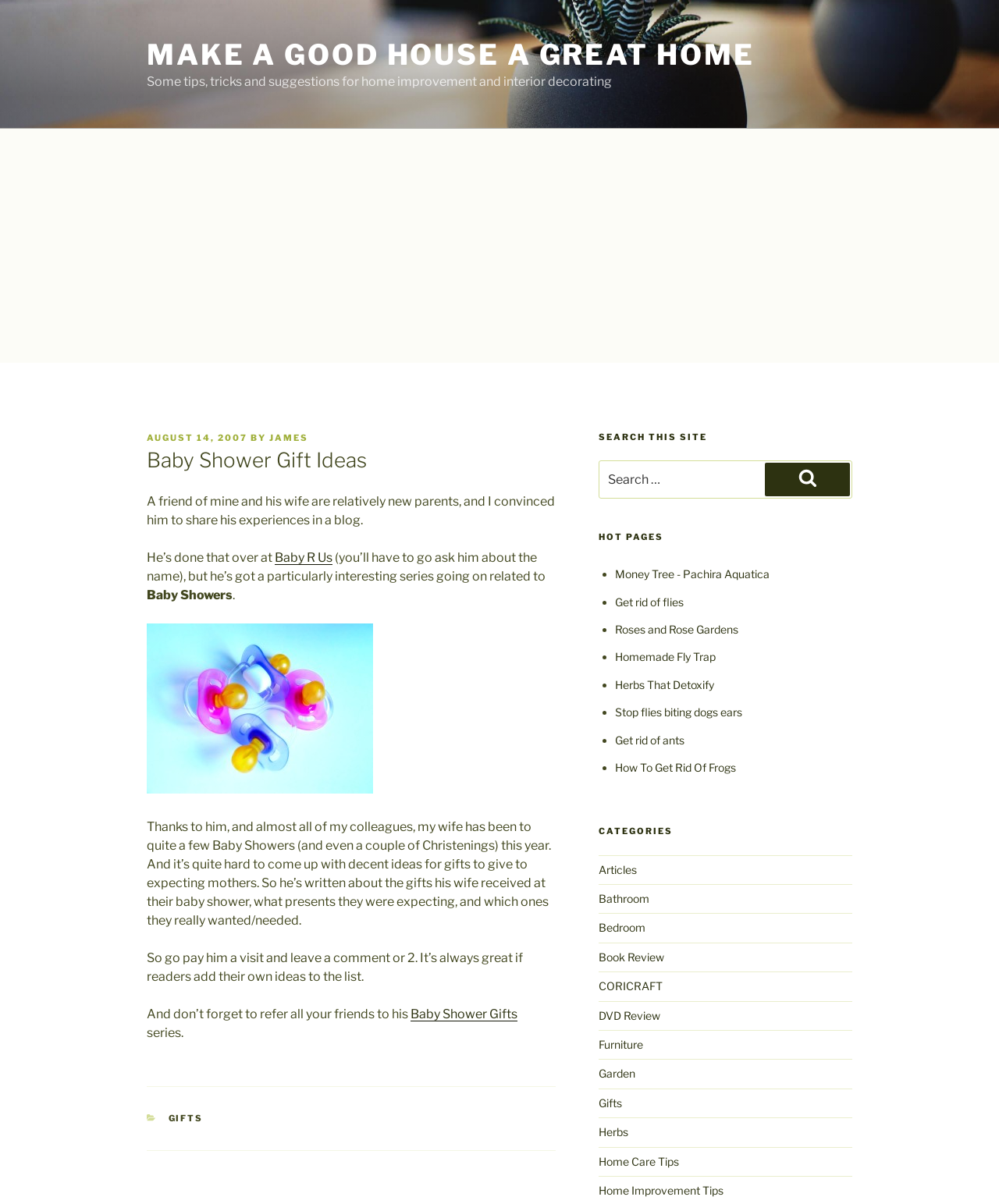Determine the primary headline of the webpage.

Baby Shower Gift Ideas